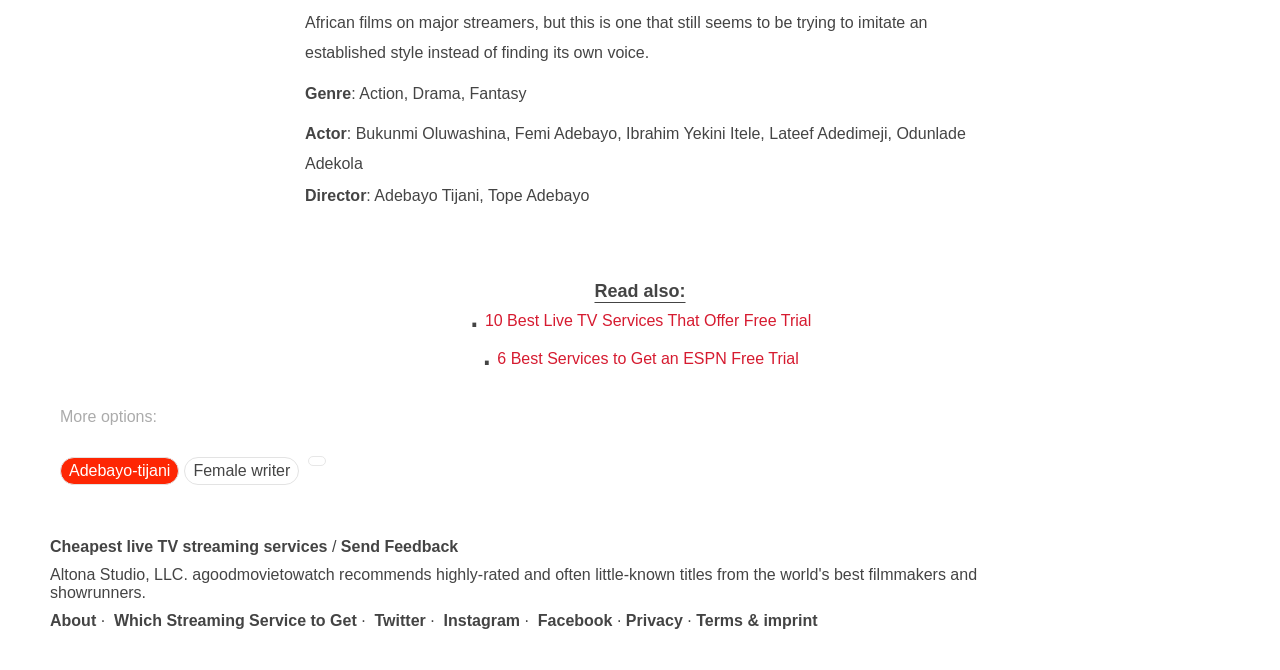Identify the bounding box coordinates of the area that should be clicked in order to complete the given instruction: "Visit the page of Female writer". The bounding box coordinates should be four float numbers between 0 and 1, i.e., [left, top, right, bottom].

[0.144, 0.683, 0.234, 0.724]